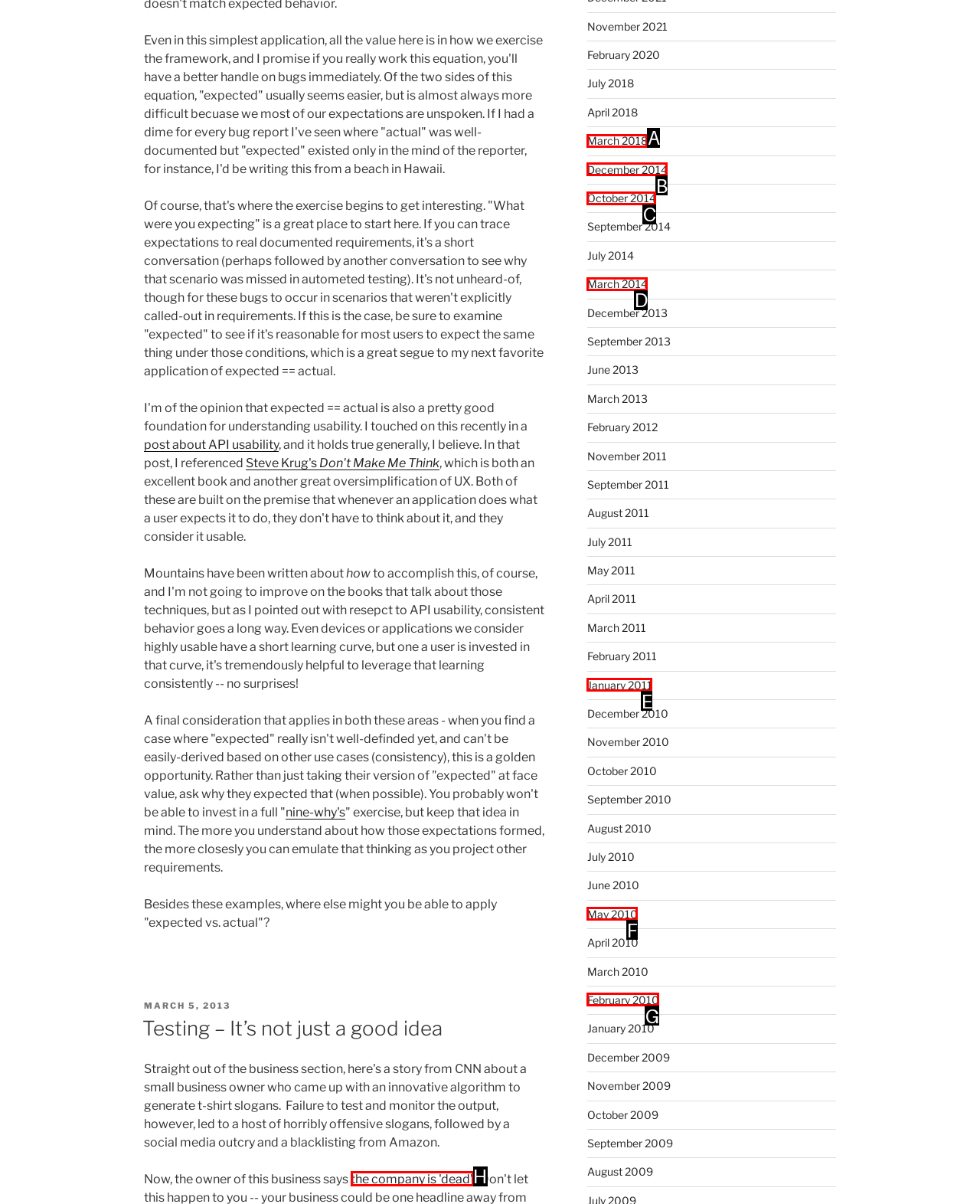Choose the HTML element that best fits the description: Home. Answer with the option's letter directly.

None